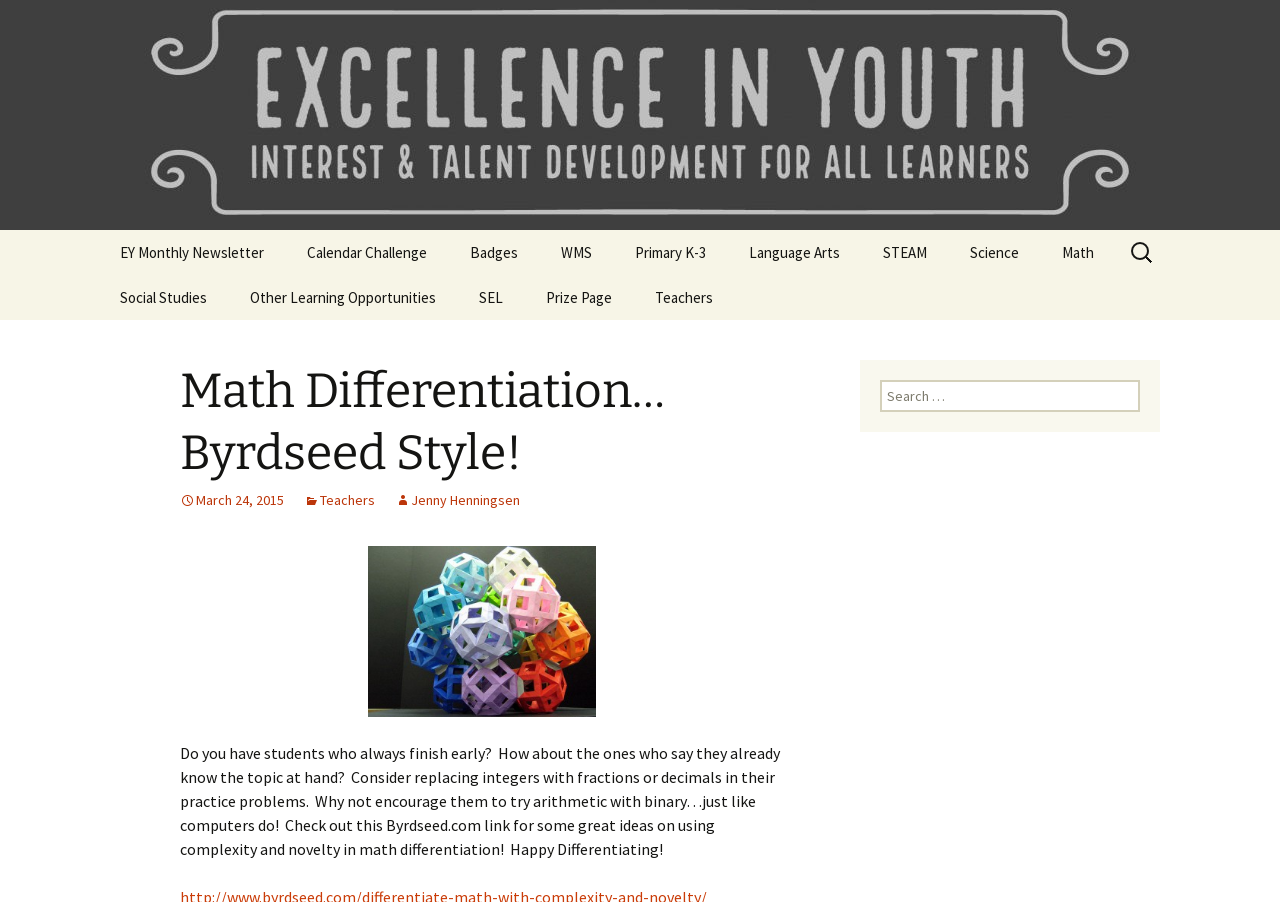Locate the bounding box coordinates of the element's region that should be clicked to carry out the following instruction: "Go to Math page". The coordinates need to be four float numbers between 0 and 1, i.e., [left, top, right, bottom].

[0.814, 0.255, 0.87, 0.305]